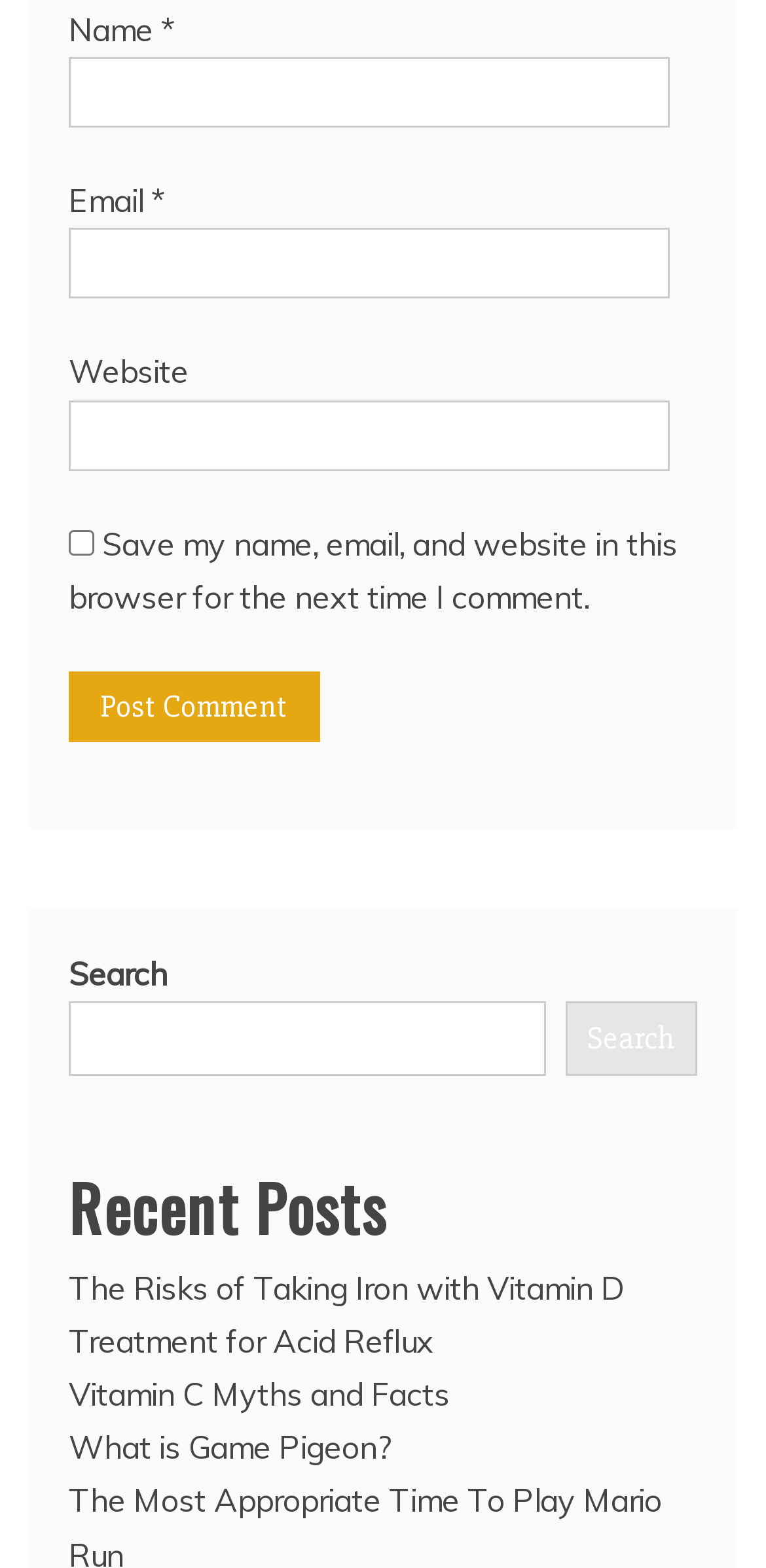Please find the bounding box coordinates of the element that needs to be clicked to perform the following instruction: "Post a comment". The bounding box coordinates should be four float numbers between 0 and 1, represented as [left, top, right, bottom].

[0.09, 0.428, 0.418, 0.473]